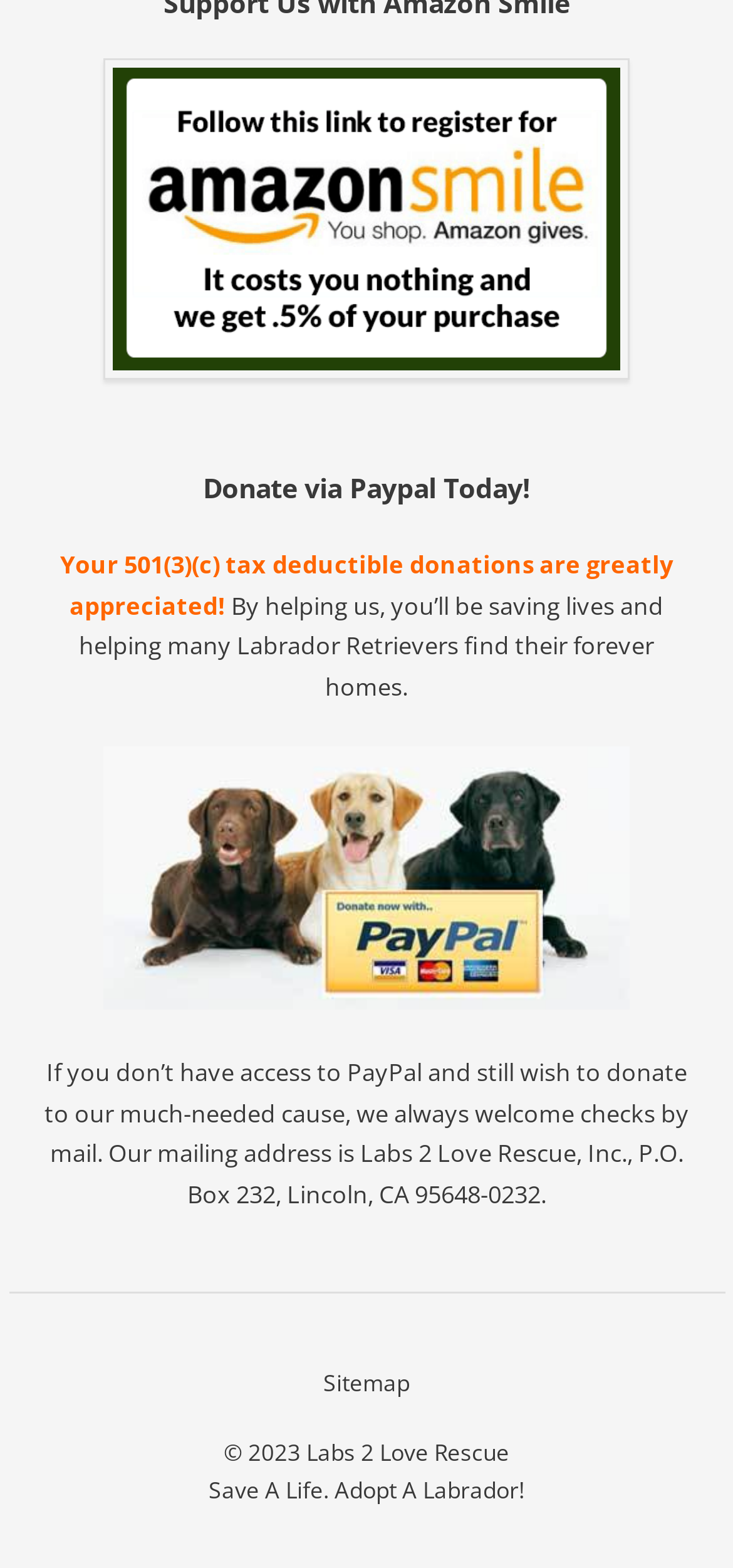What is the footer menu item?
Using the image as a reference, answer the question in detail.

The footer menu item is Sitemap, which is a link element with the text 'Sitemap' and is part of the navigation element with the description 'Footer menu'.